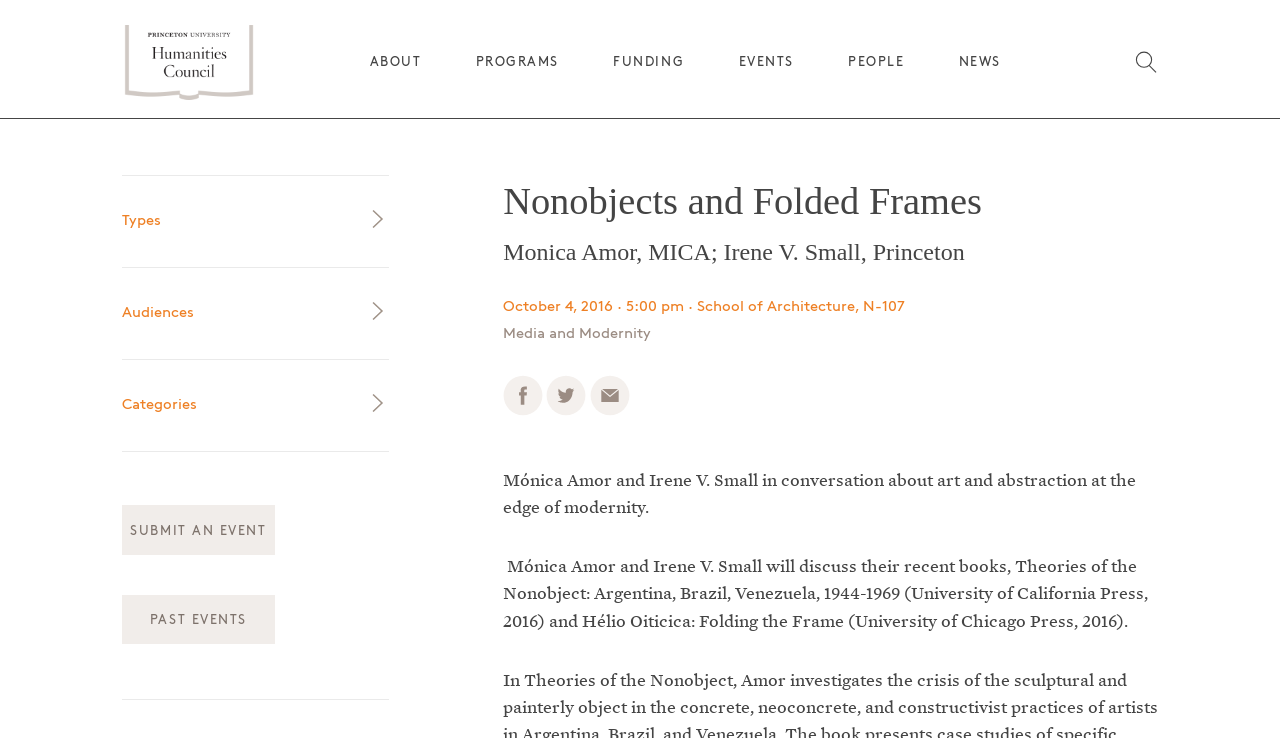Please provide a comprehensive answer to the question based on the screenshot: What is the name of the university?

I found the answer by looking at the top-left corner of the webpage, where the logo and the name 'Princeton University Humanities Council' are located.